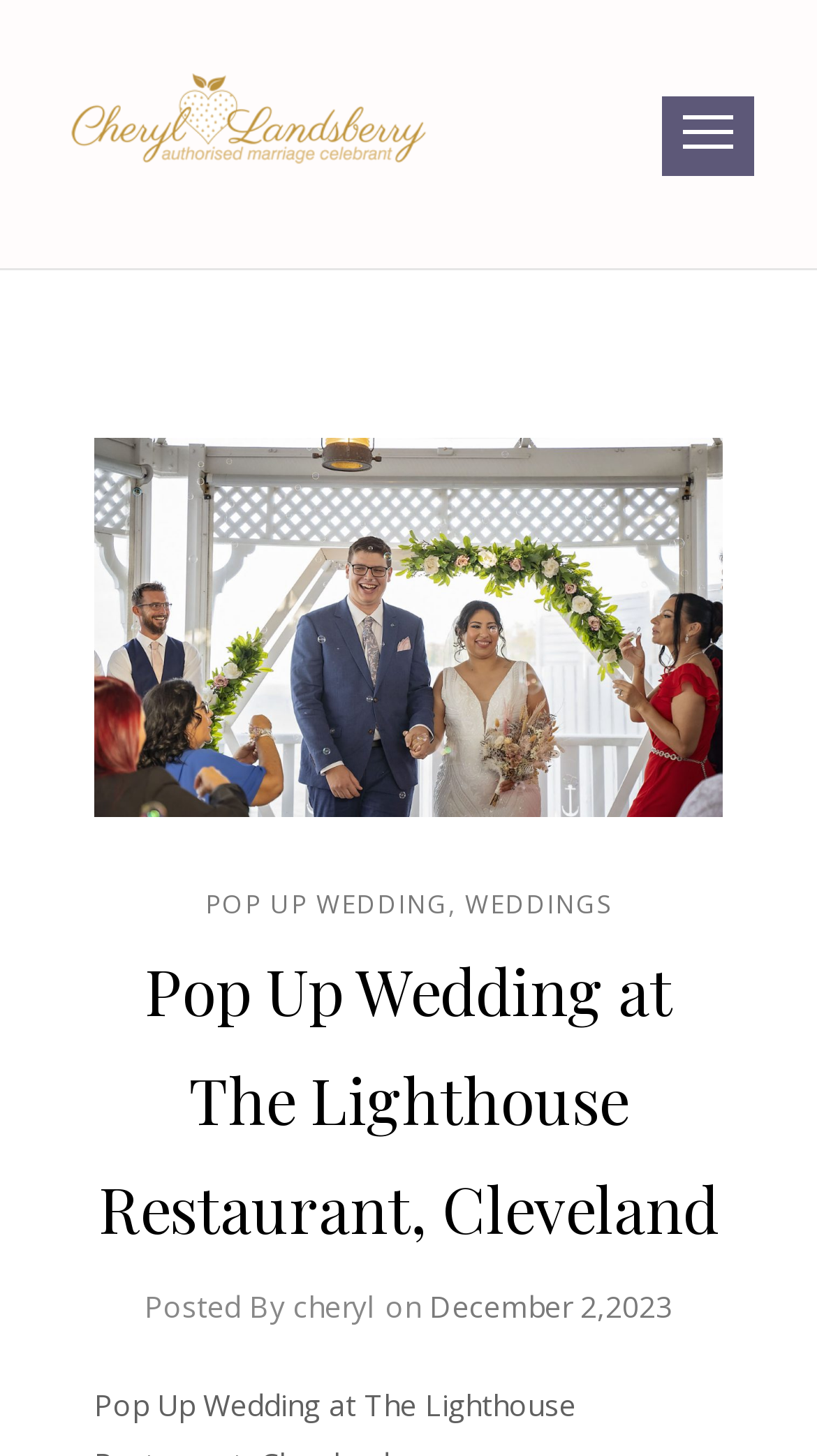Identify the bounding box coordinates for the UI element described as: "Body Shape".

None